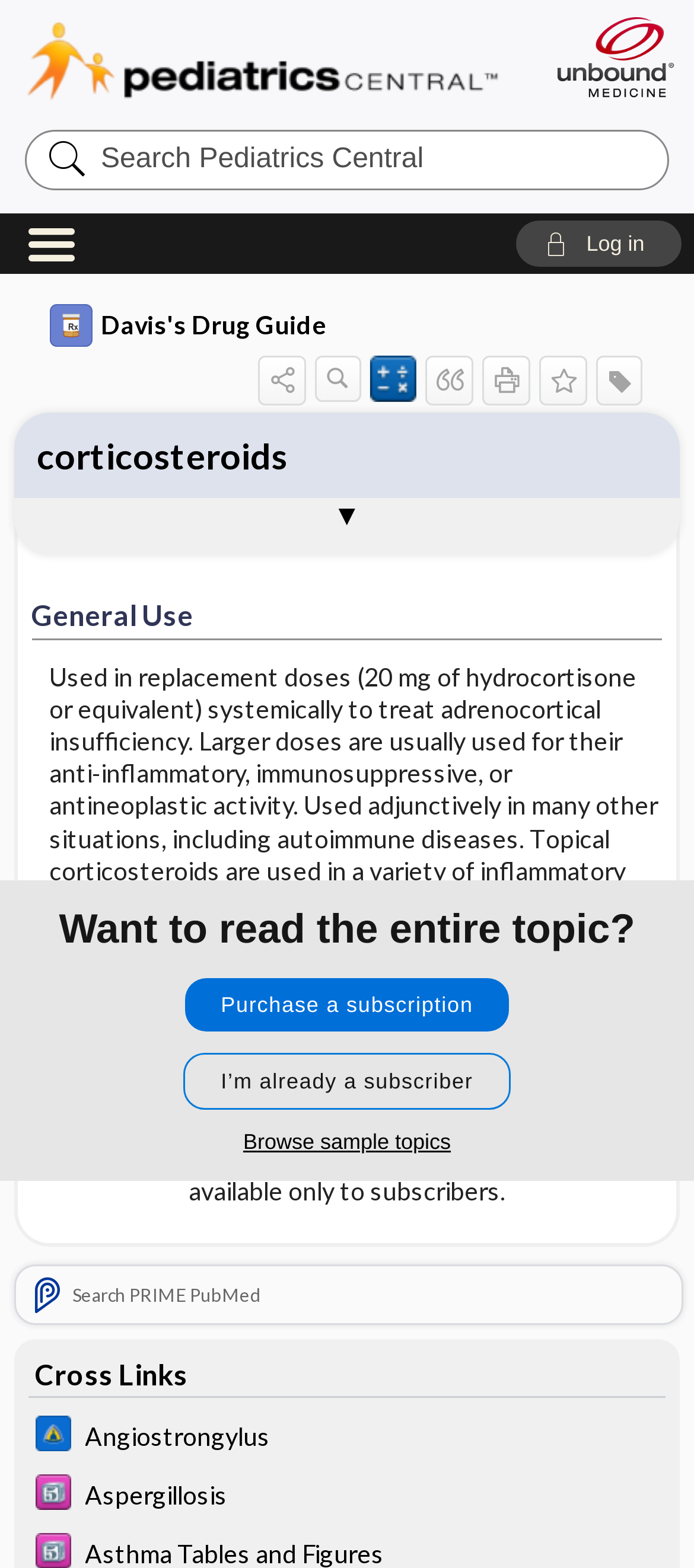How many links are there in the navigation section?
Answer the question with a thorough and detailed explanation.

The navigation section is located at the top of the webpage, and it contains 11 links, including 'corticosteroids', 'General Use', 'General Action and Information', and others.